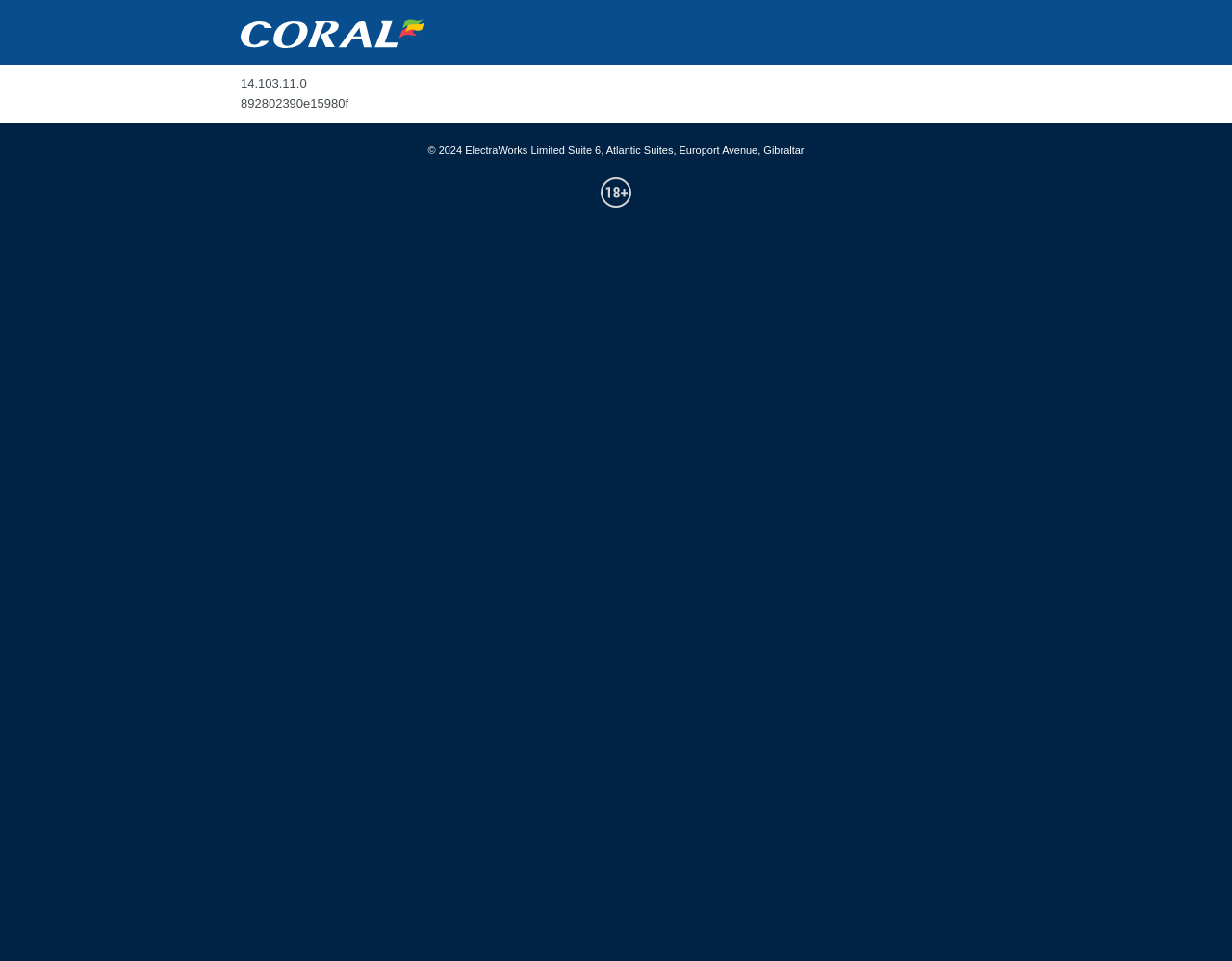Respond to the following question using a concise word or phrase: 
What is the purpose of the image at the bottom-right corner?

Unknown